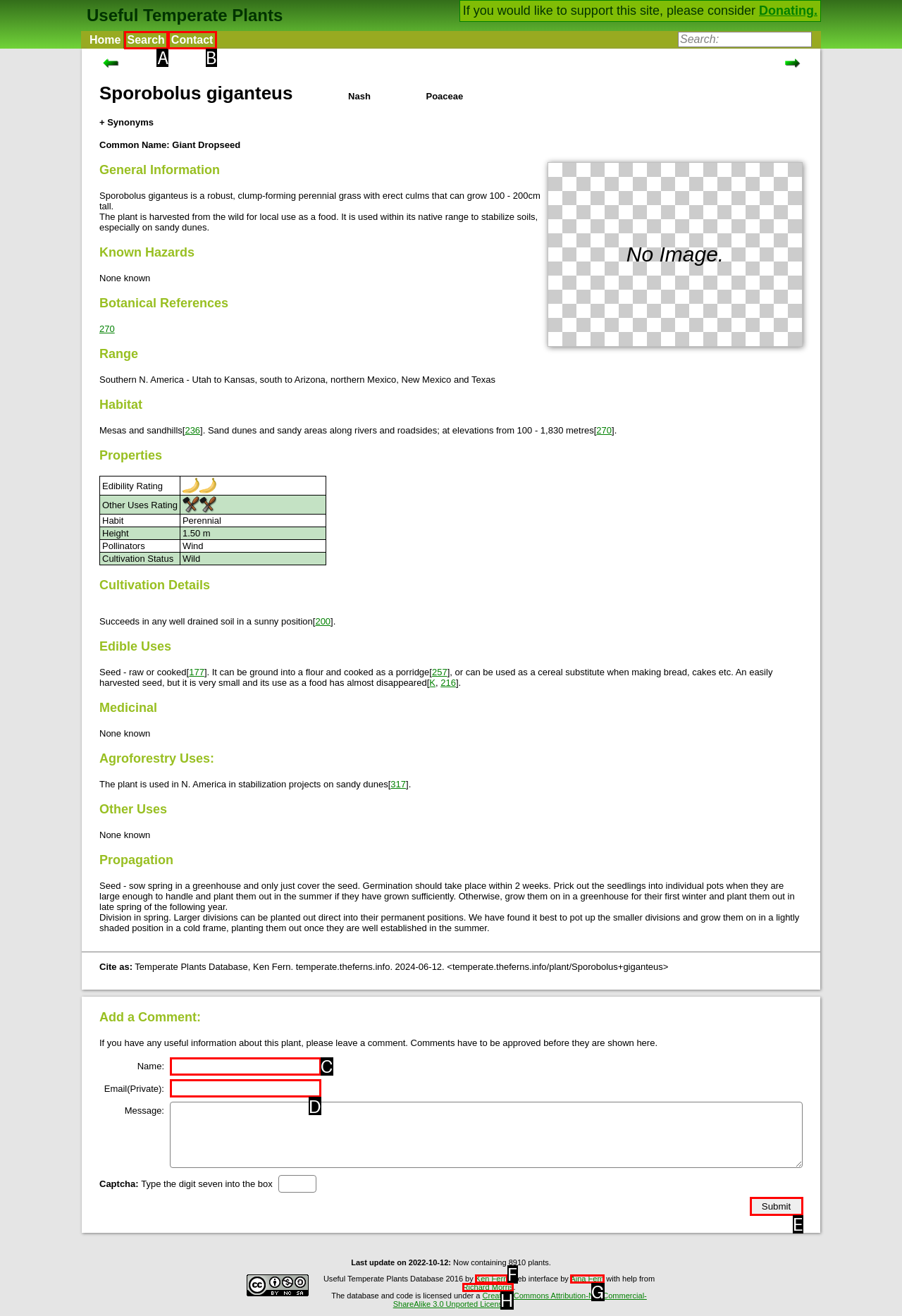Select the HTML element that corresponds to the description: Contact
Reply with the letter of the correct option from the given choices.

B